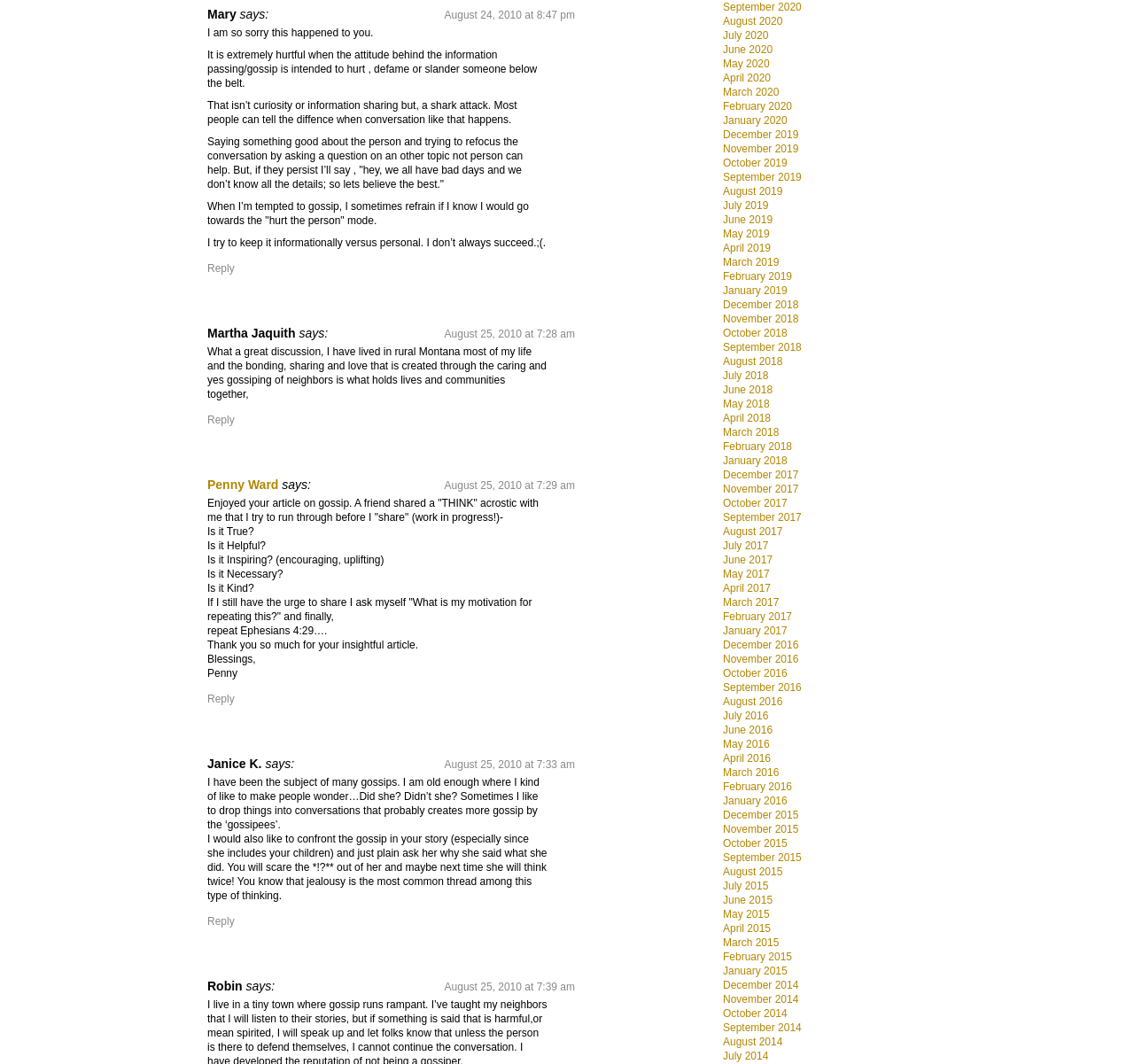Identify the bounding box coordinates for the UI element described as: "Reply".

[0.183, 0.86, 0.207, 0.872]